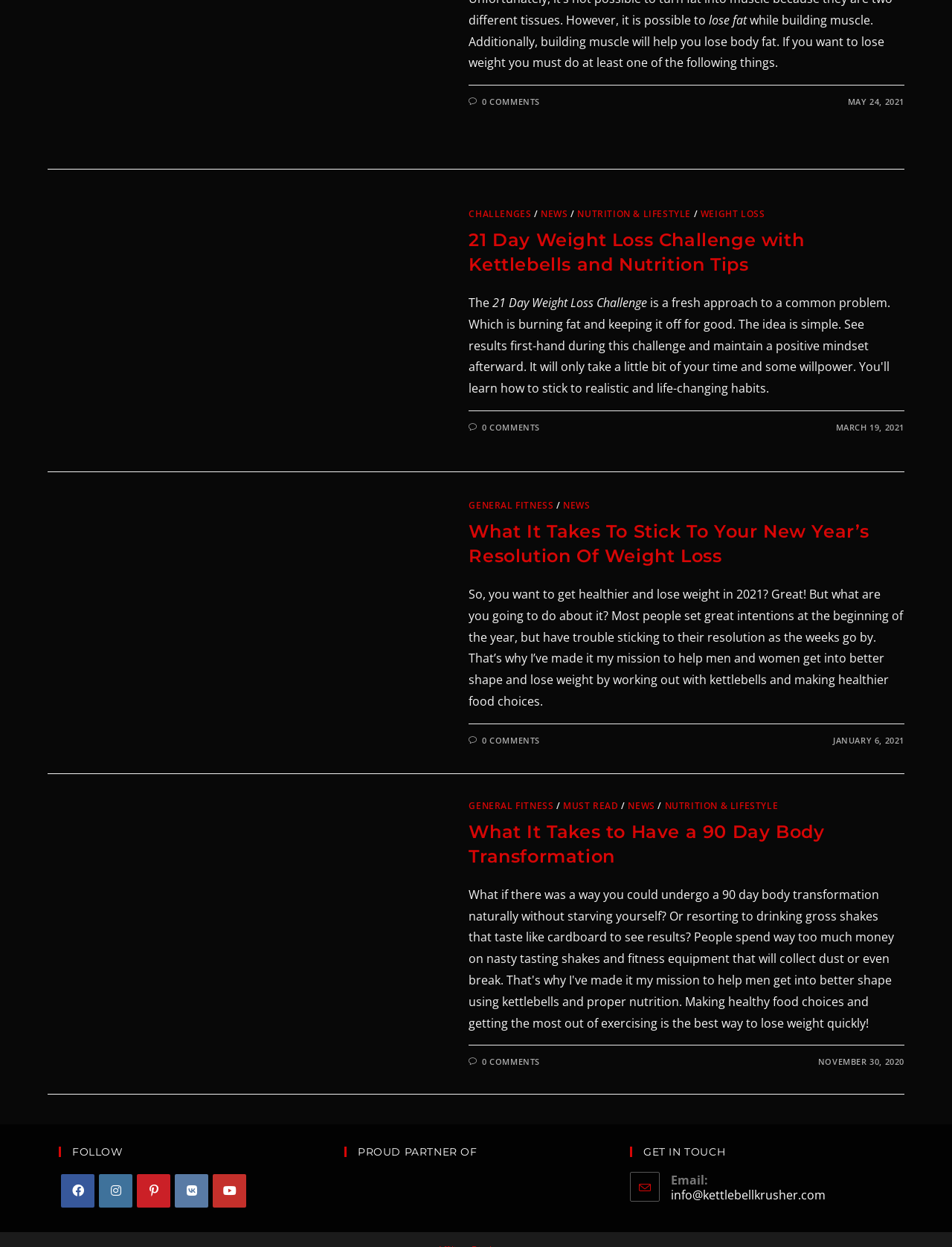How many comments does the second article have?
Carefully analyze the image and provide a detailed answer to the question.

The second article has a link '0 COMMENTS' which indicates that it has no comments.